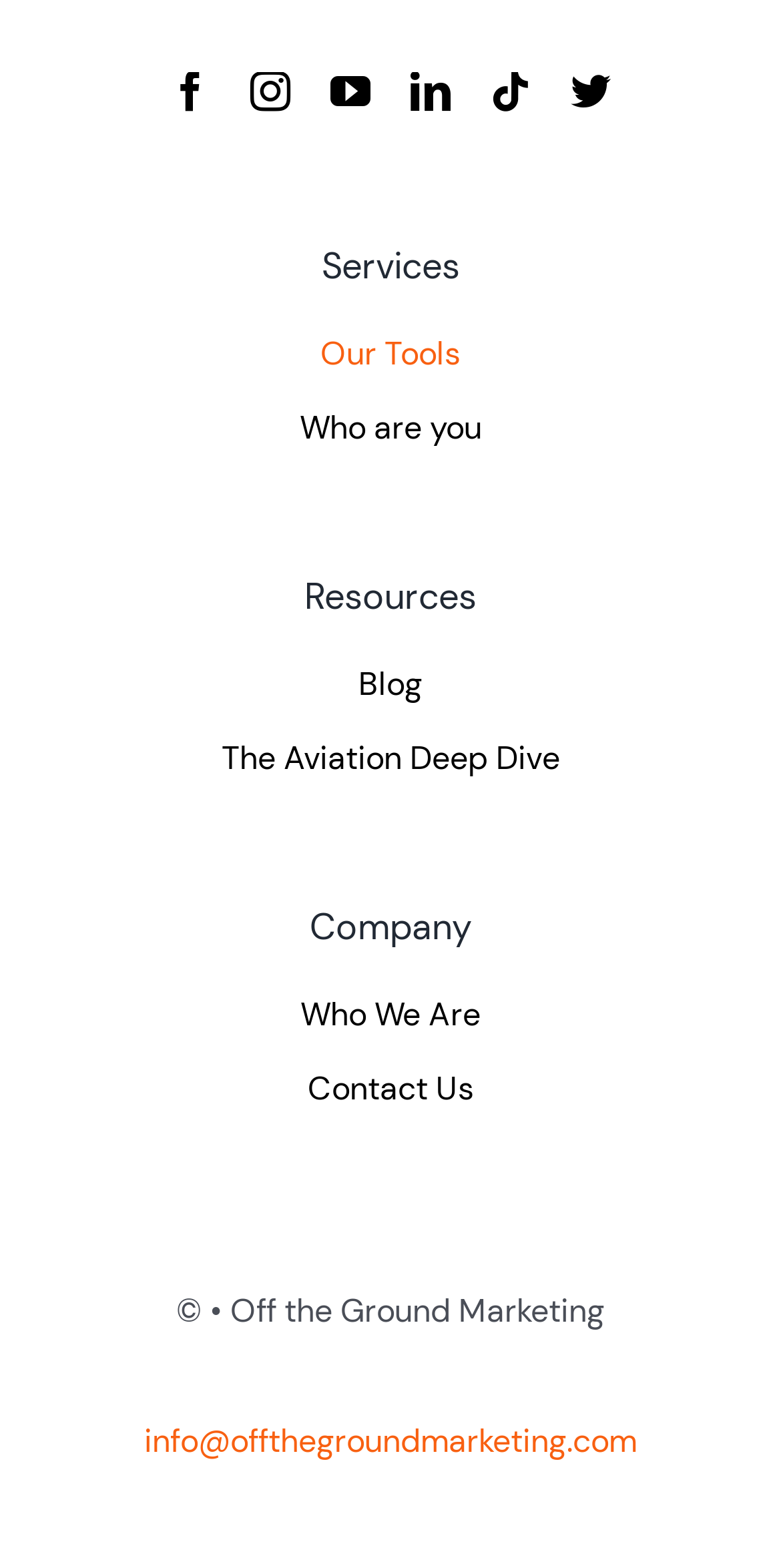Please predict the bounding box coordinates of the element's region where a click is necessary to complete the following instruction: "send an email". The coordinates should be represented by four float numbers between 0 and 1, i.e., [left, top, right, bottom].

[0.185, 0.906, 0.815, 0.933]